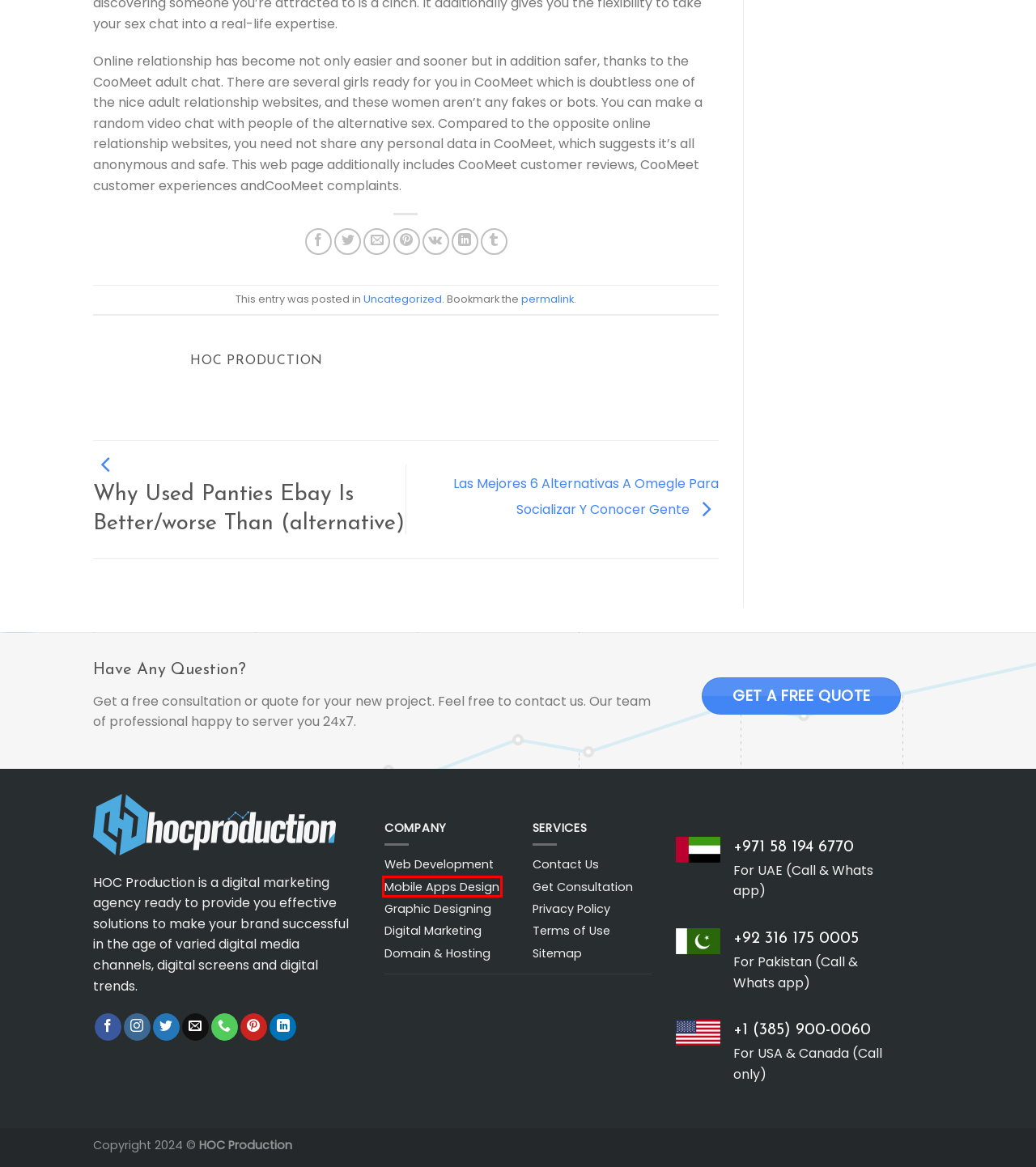You are presented with a screenshot of a webpage that includes a red bounding box around an element. Determine which webpage description best matches the page that results from clicking the element within the red bounding box. Here are the candidates:
A. Las Mejores 6 Alternativas A Omegle Para Socializar Y Conocer Gente - HOC Production
B. Innovative Mobile App Development Services - Hocproduction
C. Domain Hosting Services - HOC Production
D. Innovative Web development services at unique desiging - Hocproduction
E. VK | 登录
F. Innovative Digital Marketing Services Provider,PPC,SEO,SMM
G. Privacy Policy - HOC Production
H. Best Graphic Designing Services from IT Professionals - Hocproduction

B